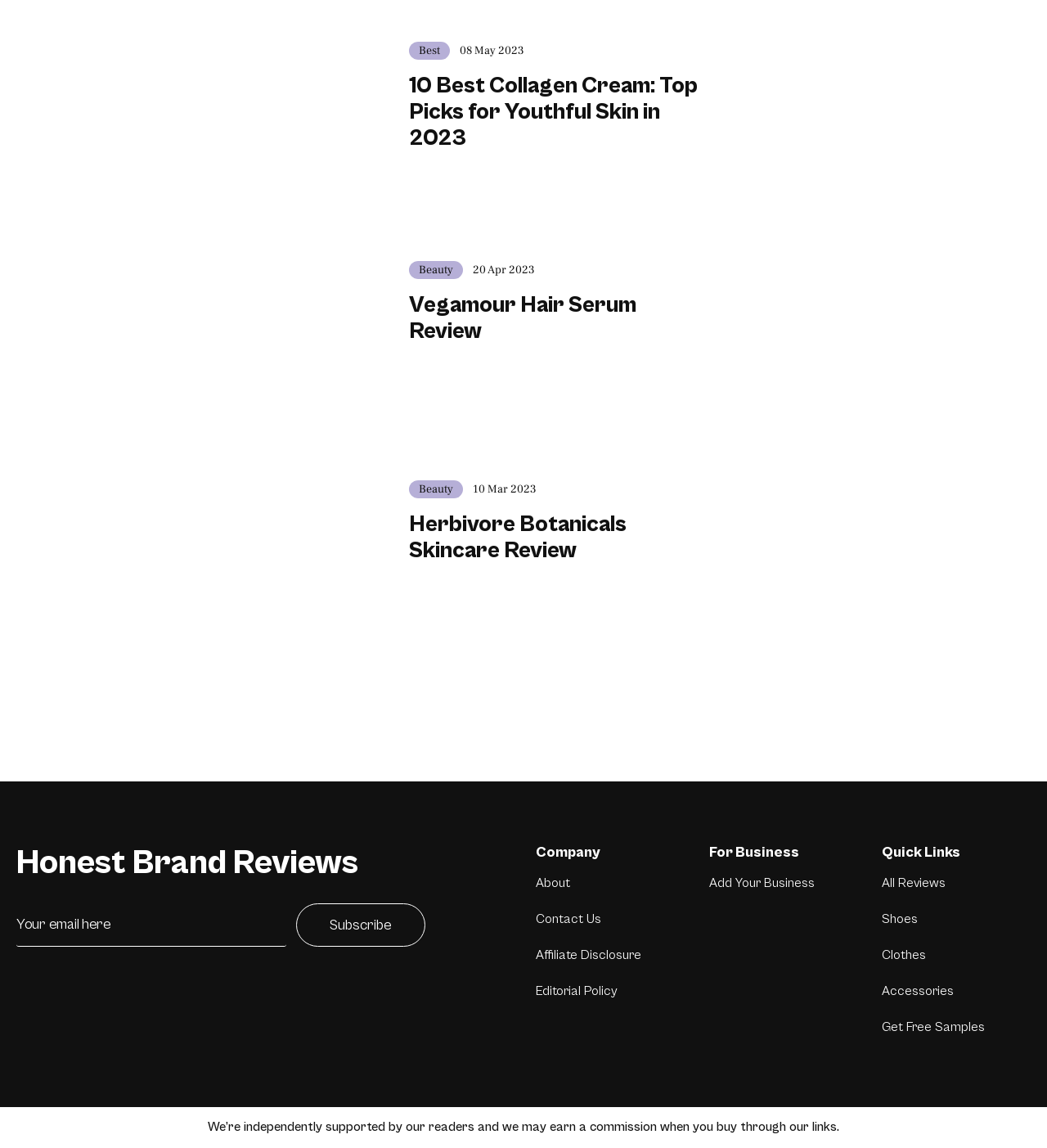Provide the bounding box coordinates of the HTML element described as: "Herbivore Botanicals Skincare Review". The bounding box coordinates should be four float numbers between 0 and 1, i.e., [left, top, right, bottom].

[0.391, 0.446, 0.68, 0.491]